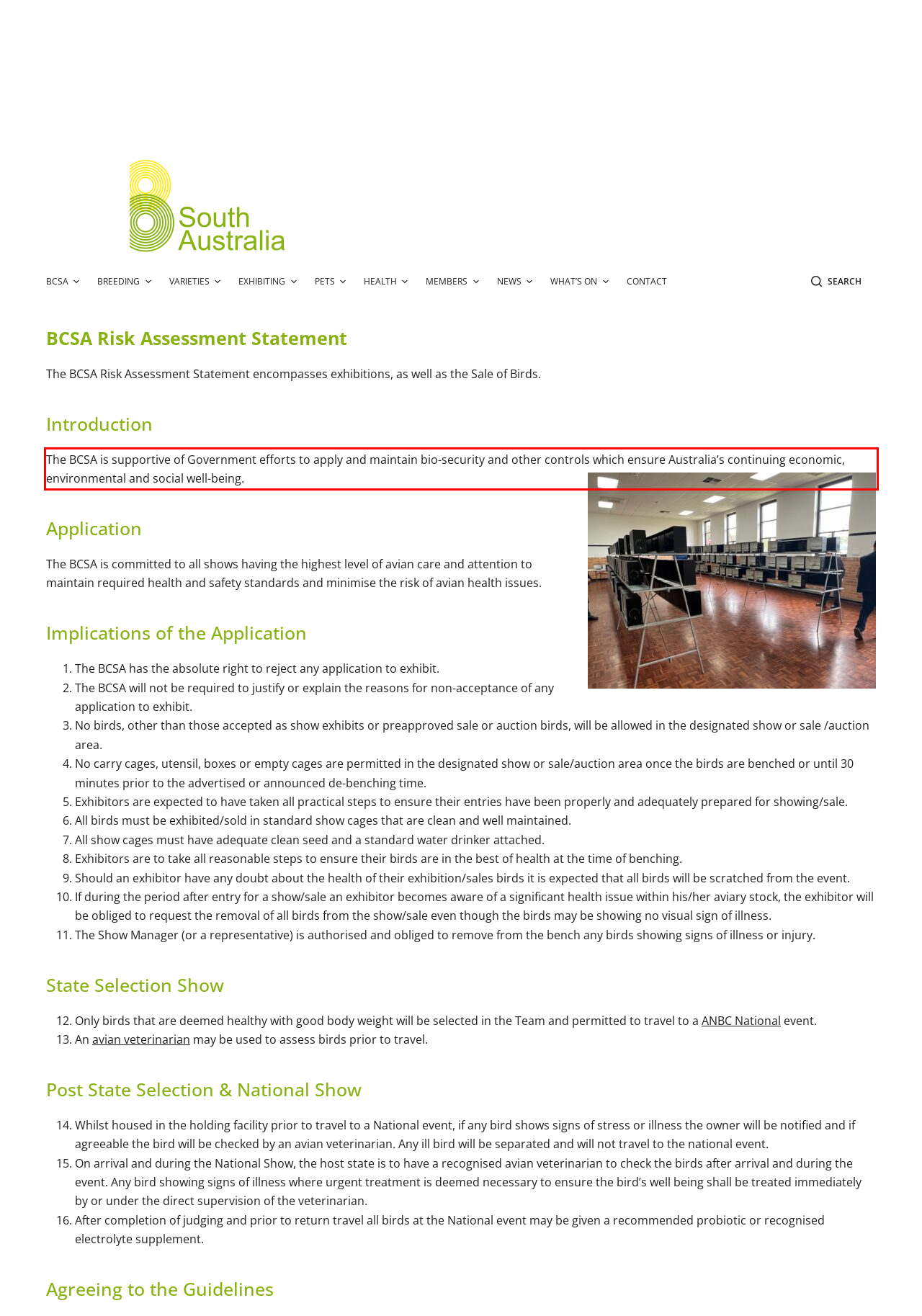Given a screenshot of a webpage, identify the red bounding box and perform OCR to recognize the text within that box.

The BCSA is supportive of Government efforts to apply and maintain bio-security and other controls which ensure Australia’s continuing economic, environmental and social well-being.